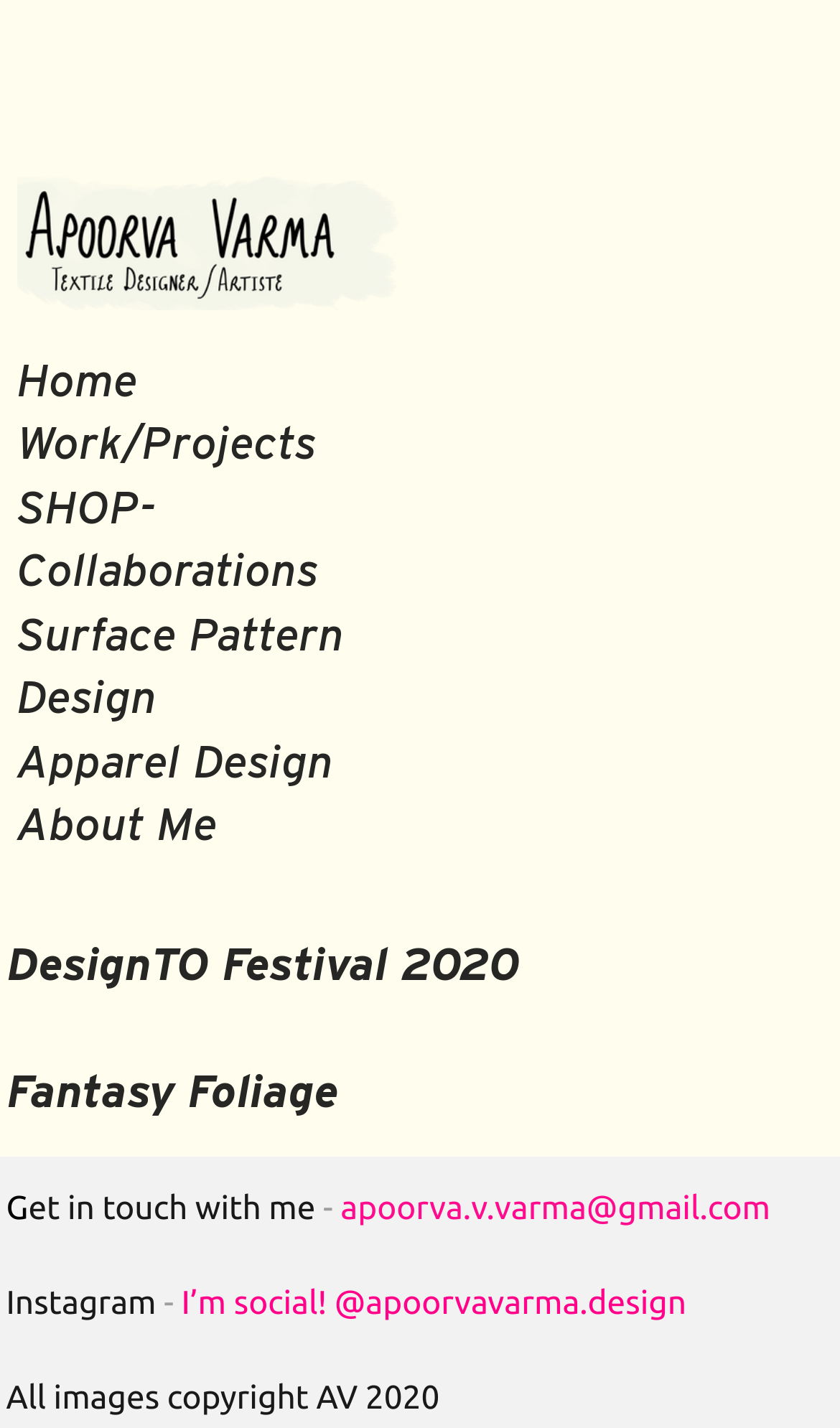Show the bounding box coordinates for the HTML element described as: "Home".

[0.02, 0.203, 0.475, 0.288]